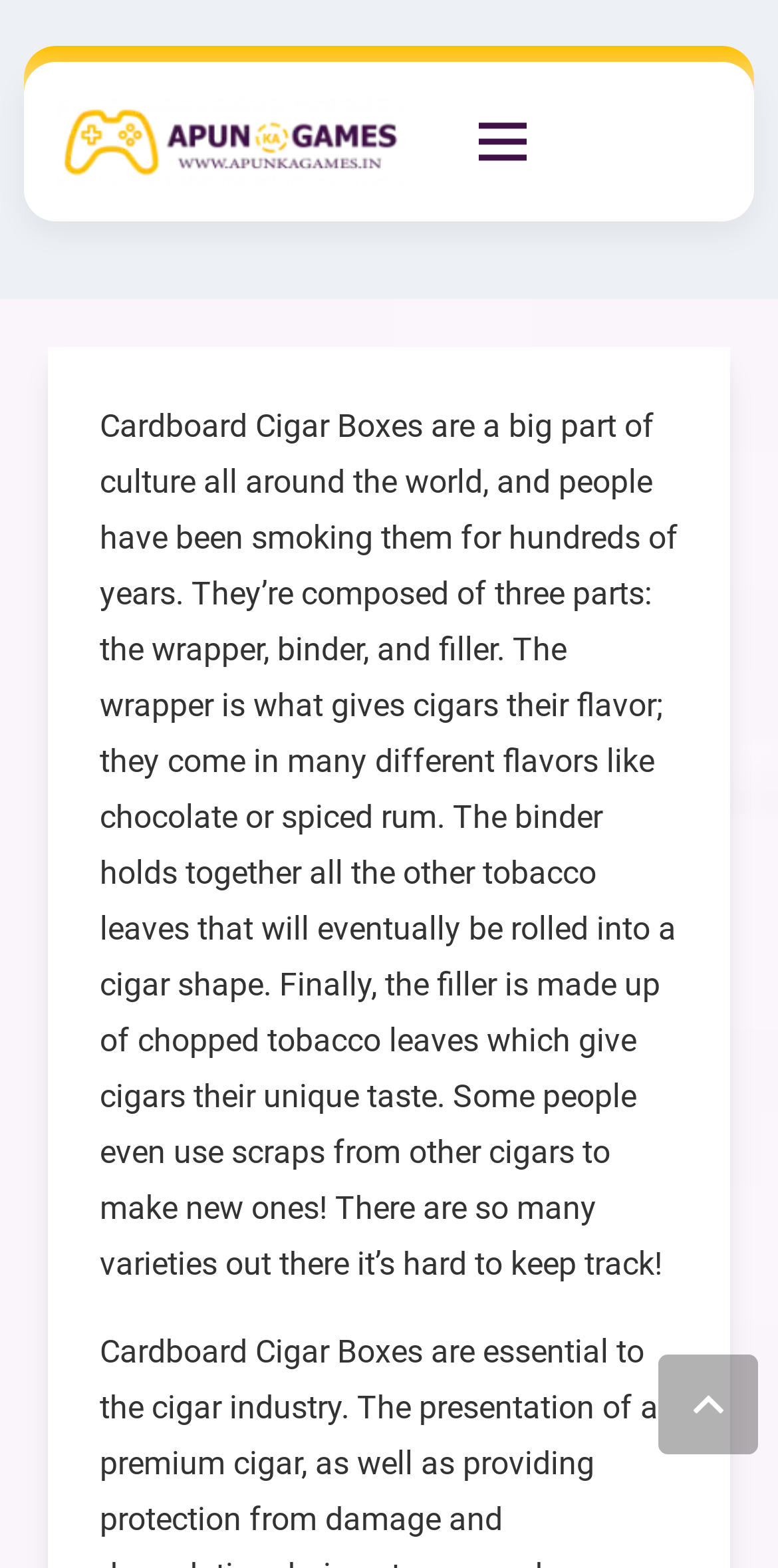For the given element description parent_node: Share, determine the bounding box coordinates of the UI element. The coordinates should follow the format (top-left x, top-left y, bottom-right x, bottom-right y) and be within the range of 0 to 1.

None